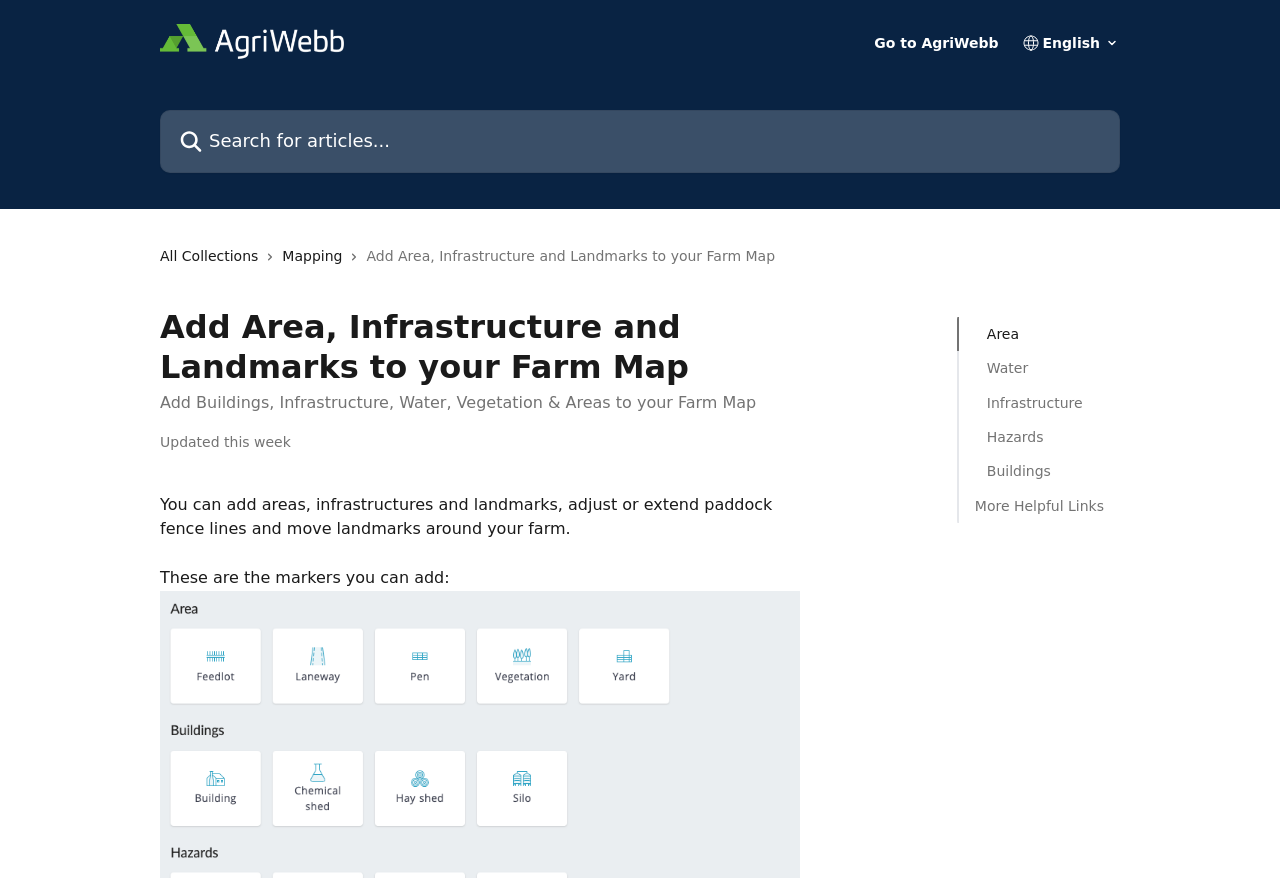Please provide the bounding box coordinate of the region that matches the element description: name="q" placeholder="Search for articles...". Coordinates should be in the format (top-left x, top-left y, bottom-right x, bottom-right y) and all values should be between 0 and 1.

[0.125, 0.125, 0.875, 0.197]